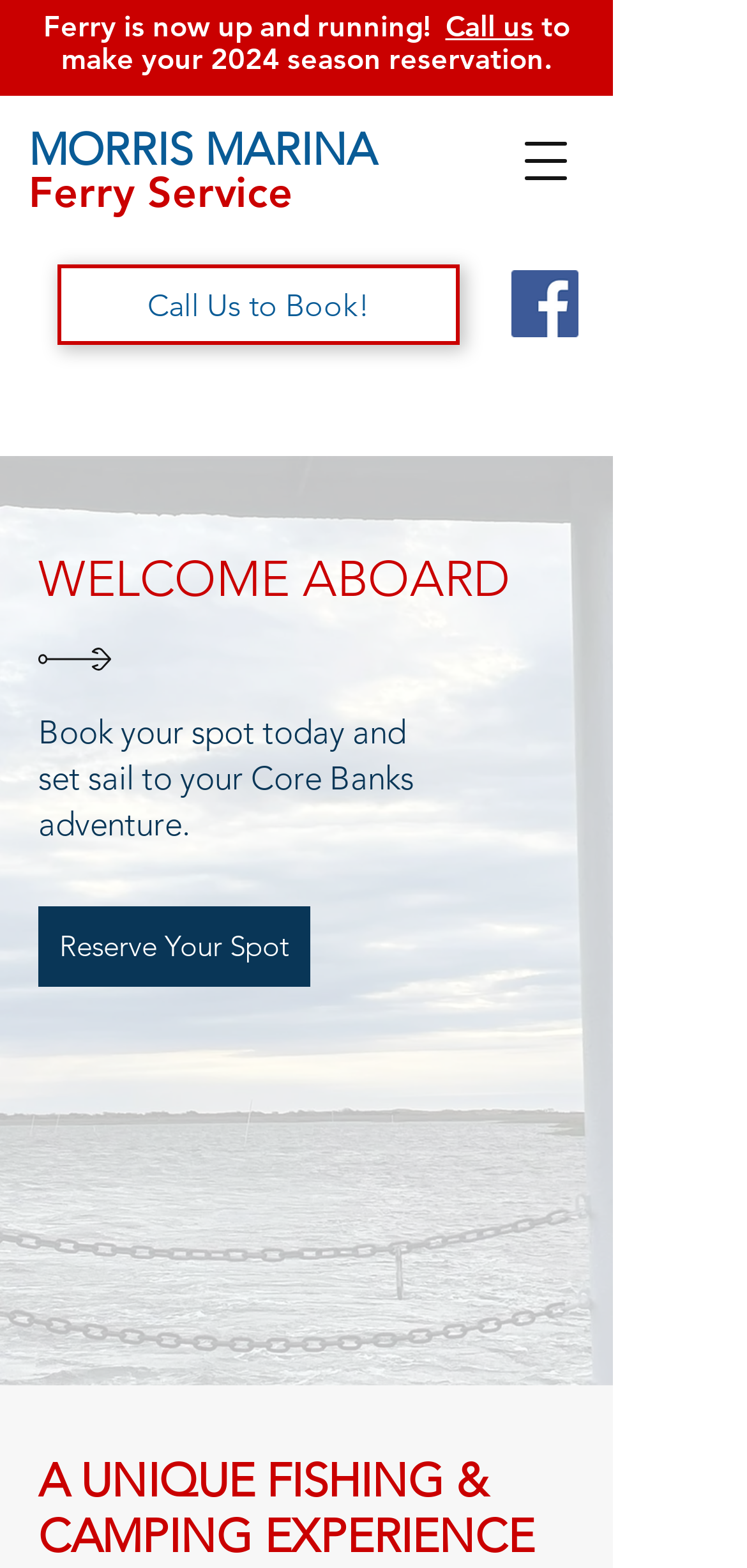What social media platform is linked to the ferry service?
Give a single word or phrase answer based on the content of the image.

Facebook